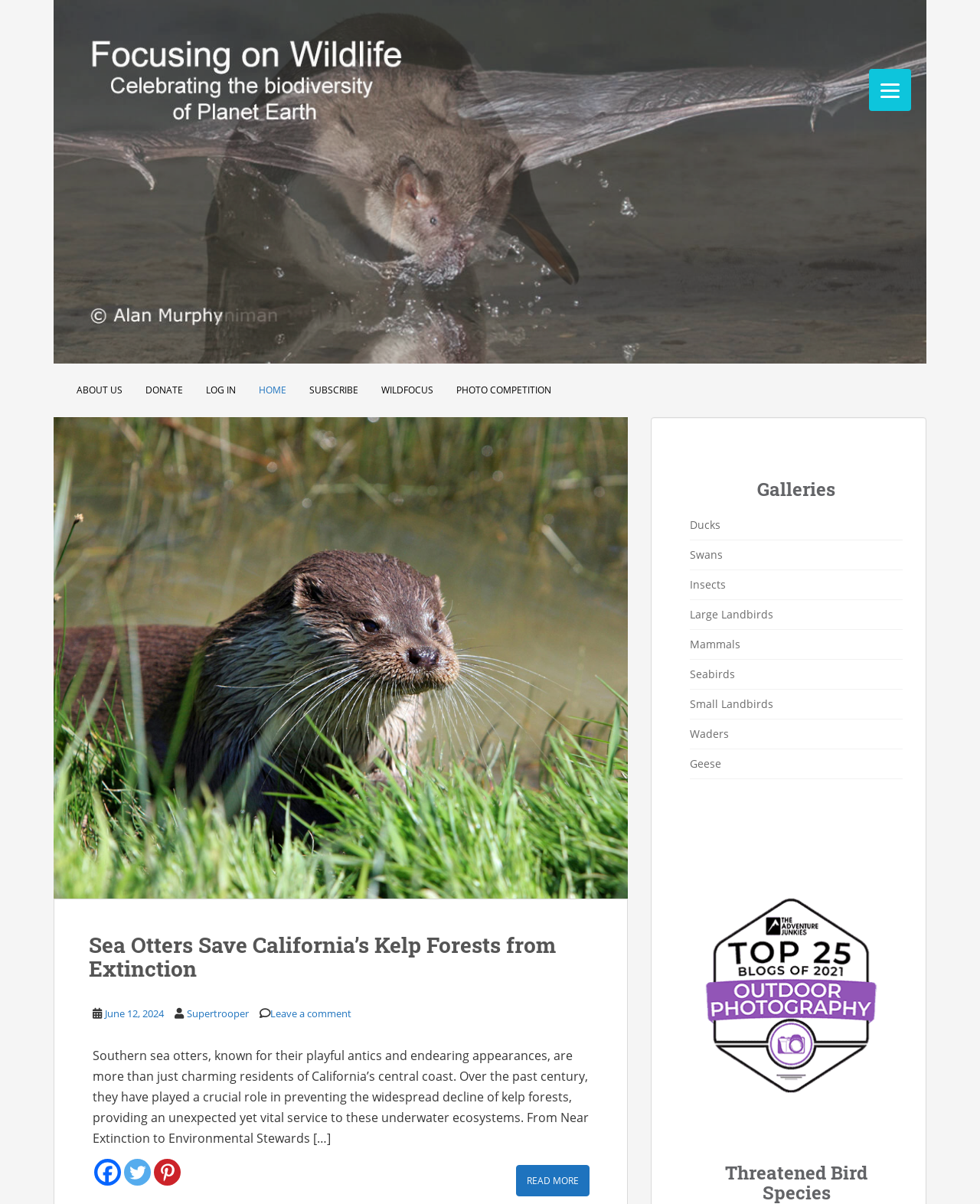What is the topic of the article with the image of Sea Otters?
Kindly give a detailed and elaborate answer to the question.

I found an image with the description 'Sea Otters Save California’s Kelp Forests from Extinction' and a corresponding article with the same title. The article has a heading and a brief description, which suggests that the topic of the article is about how Sea Otters are helping to save kelp forests from extinction.